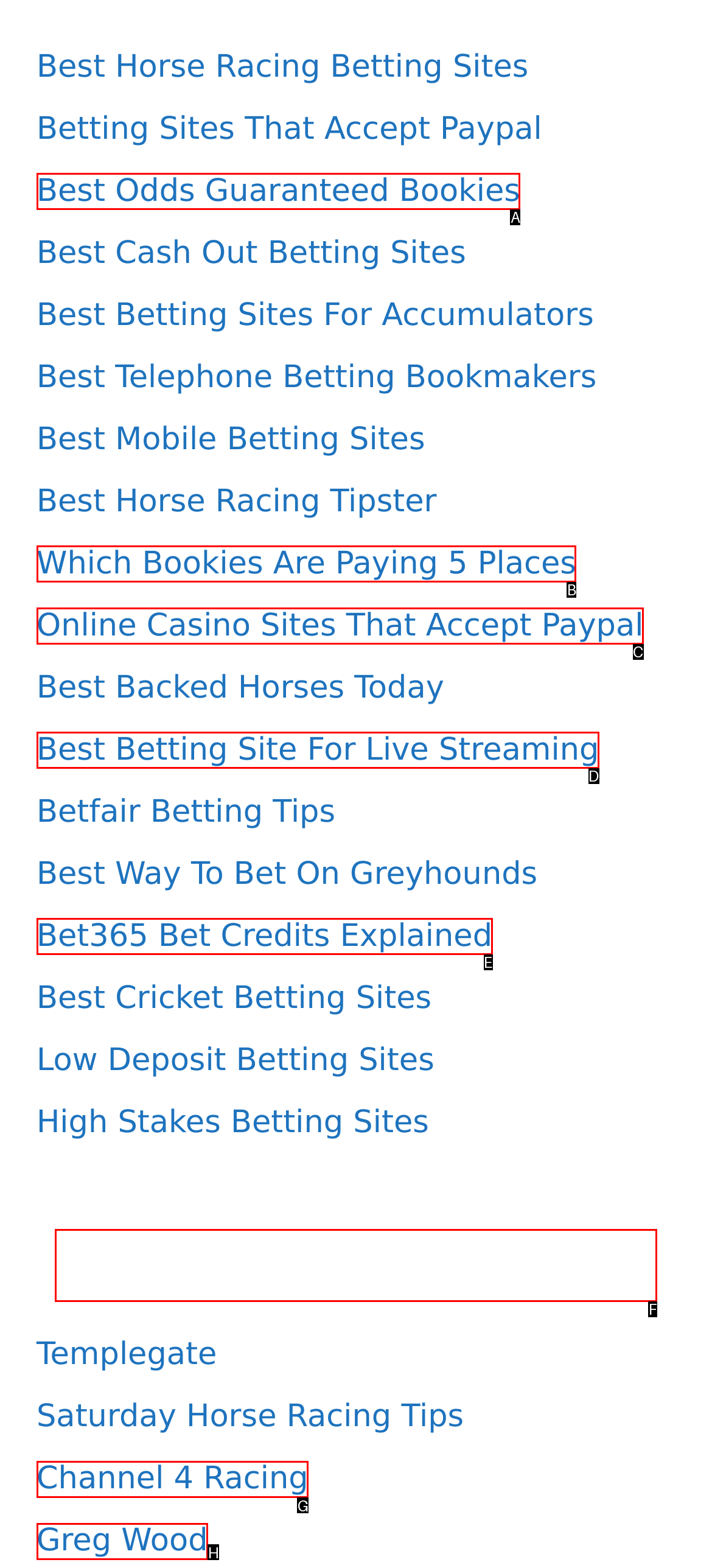Identify which HTML element to click to fulfill the following task: View Popular Racing Tips. Provide your response using the letter of the correct choice.

F